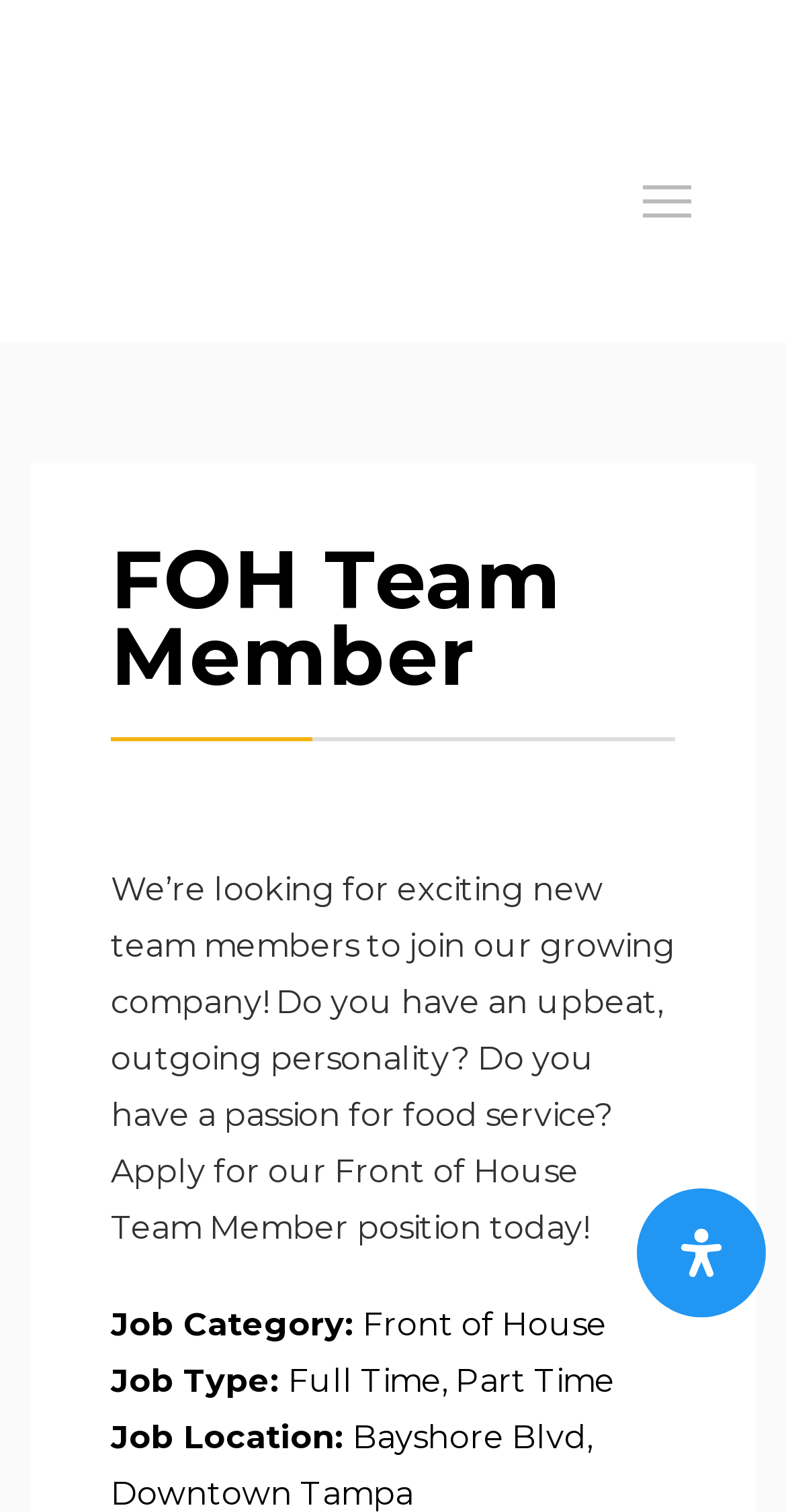What is the job category mentioned?
Using the image, respond with a single word or phrase.

Not specified